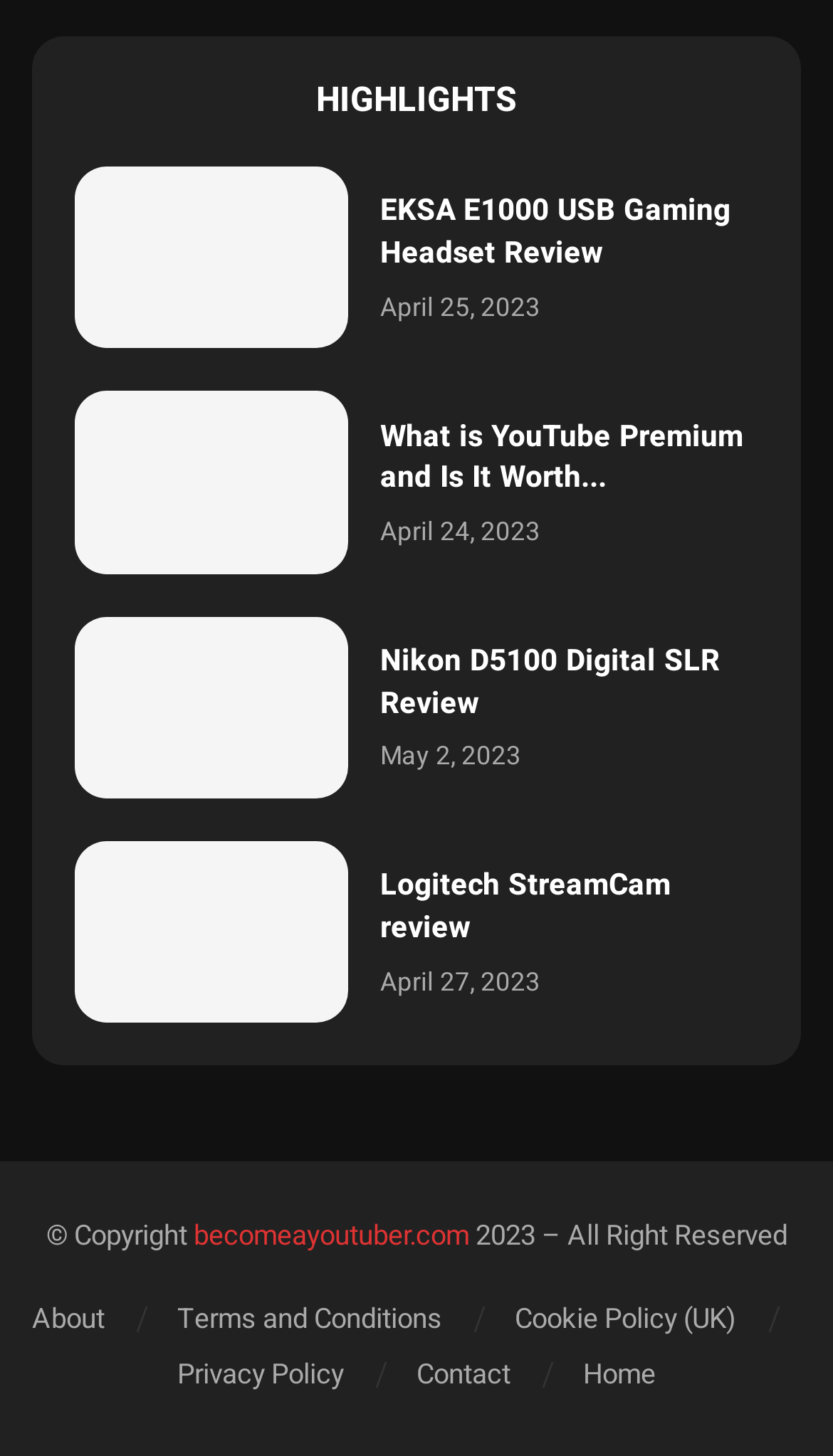Can you look at the image and give a comprehensive answer to the question:
How many review links are there on the webpage?

By looking at the webpage, I can see that there are four review links, which are 'EKSA E1000 USB Gaming Headset Review', 'What is YouTube Premium and Is It Worth it?', 'Nikon D5100 Digital SLR Review', and 'Logitech StreamCam review'.